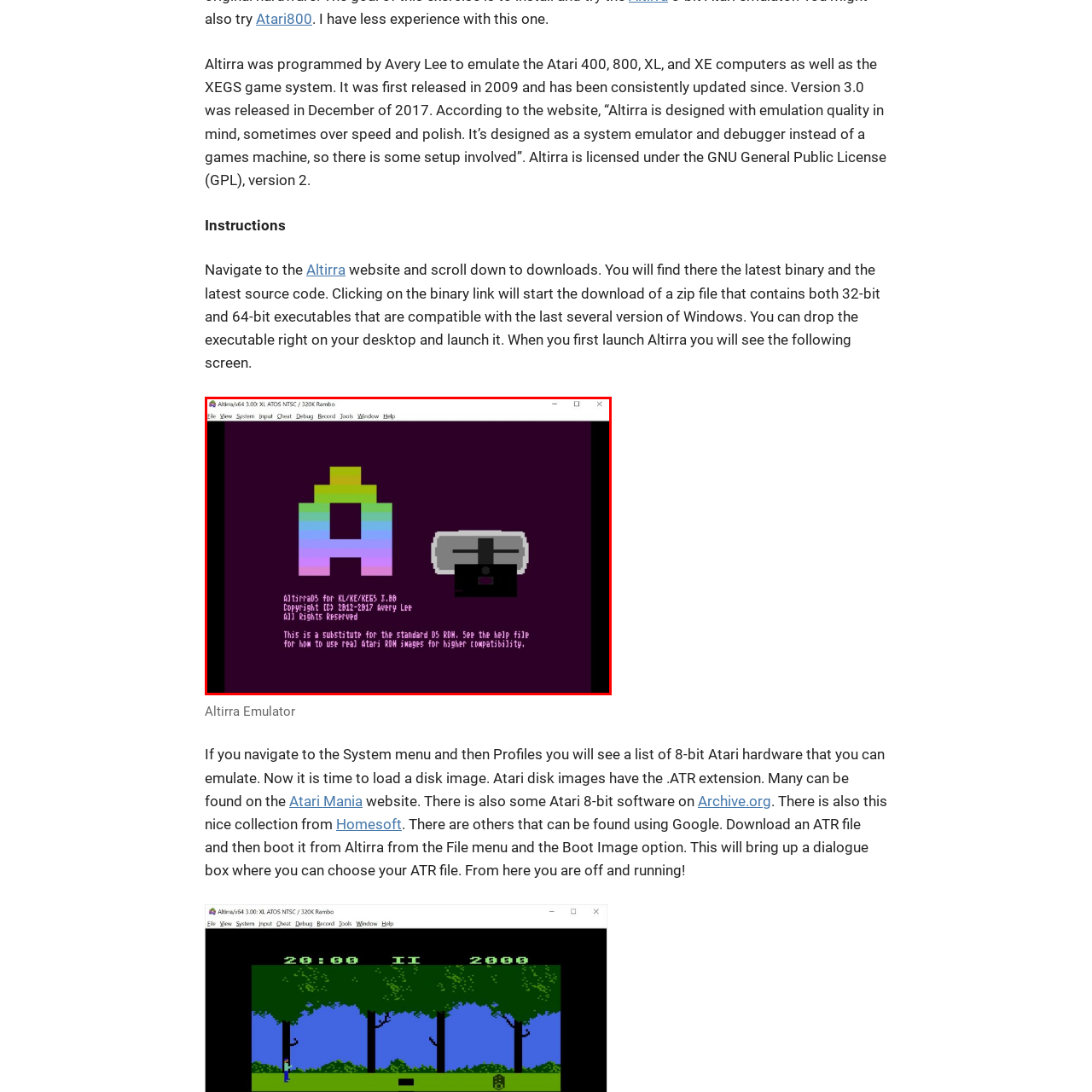What type of computers does the Altirra emulator emulate?
Analyze the image within the red frame and provide a concise answer using only one word or a short phrase.

Atari 8-bit computers